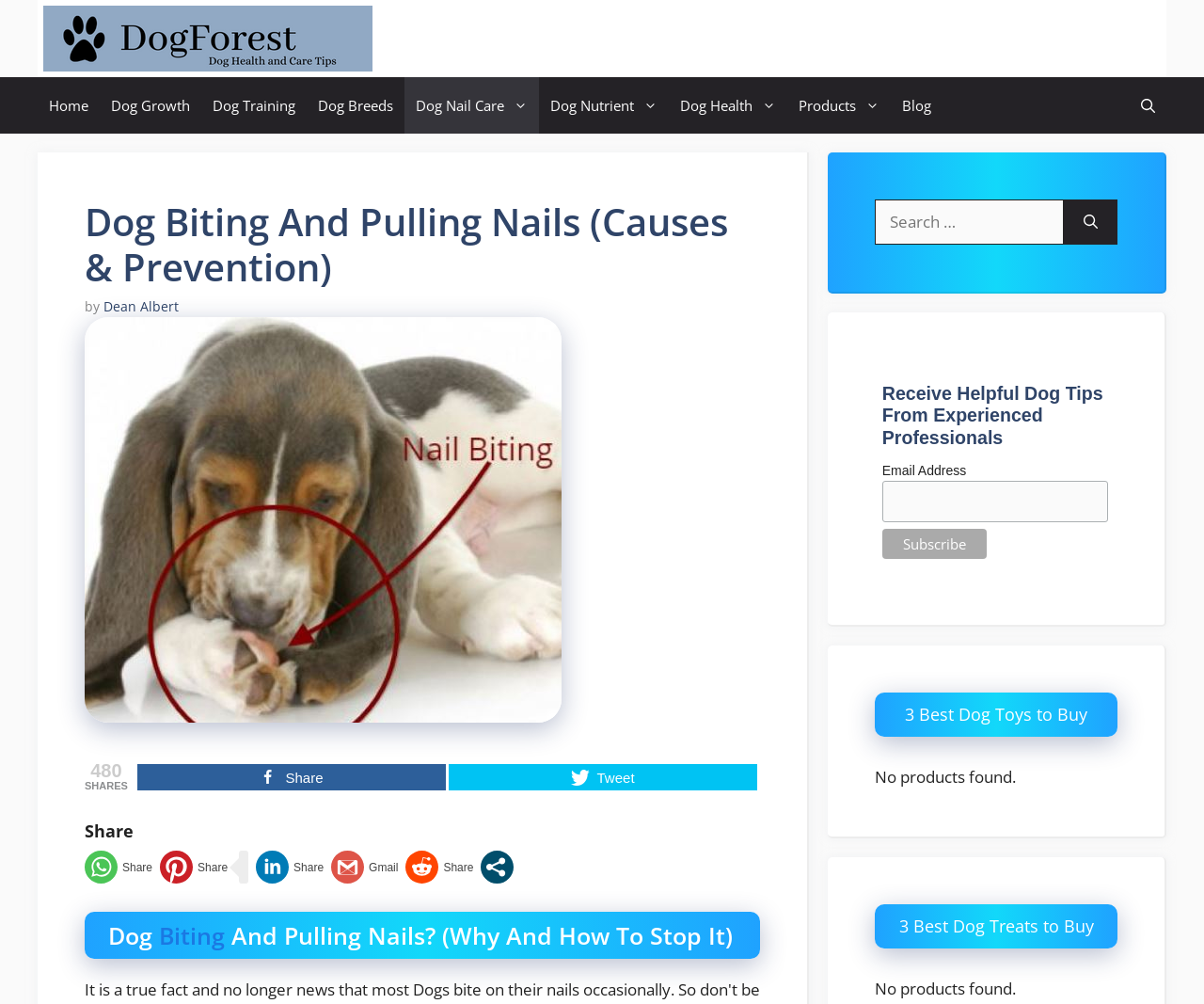What type of content is listed in the bottom section?
Using the information presented in the image, please offer a detailed response to the question.

The bottom section of the webpage lists several headings, including '3 Best Dog Toys to Buy' and '3 Best Dog Treats to Buy'. This suggests that the content listed in this section is related to dog products, such as toys and treats.